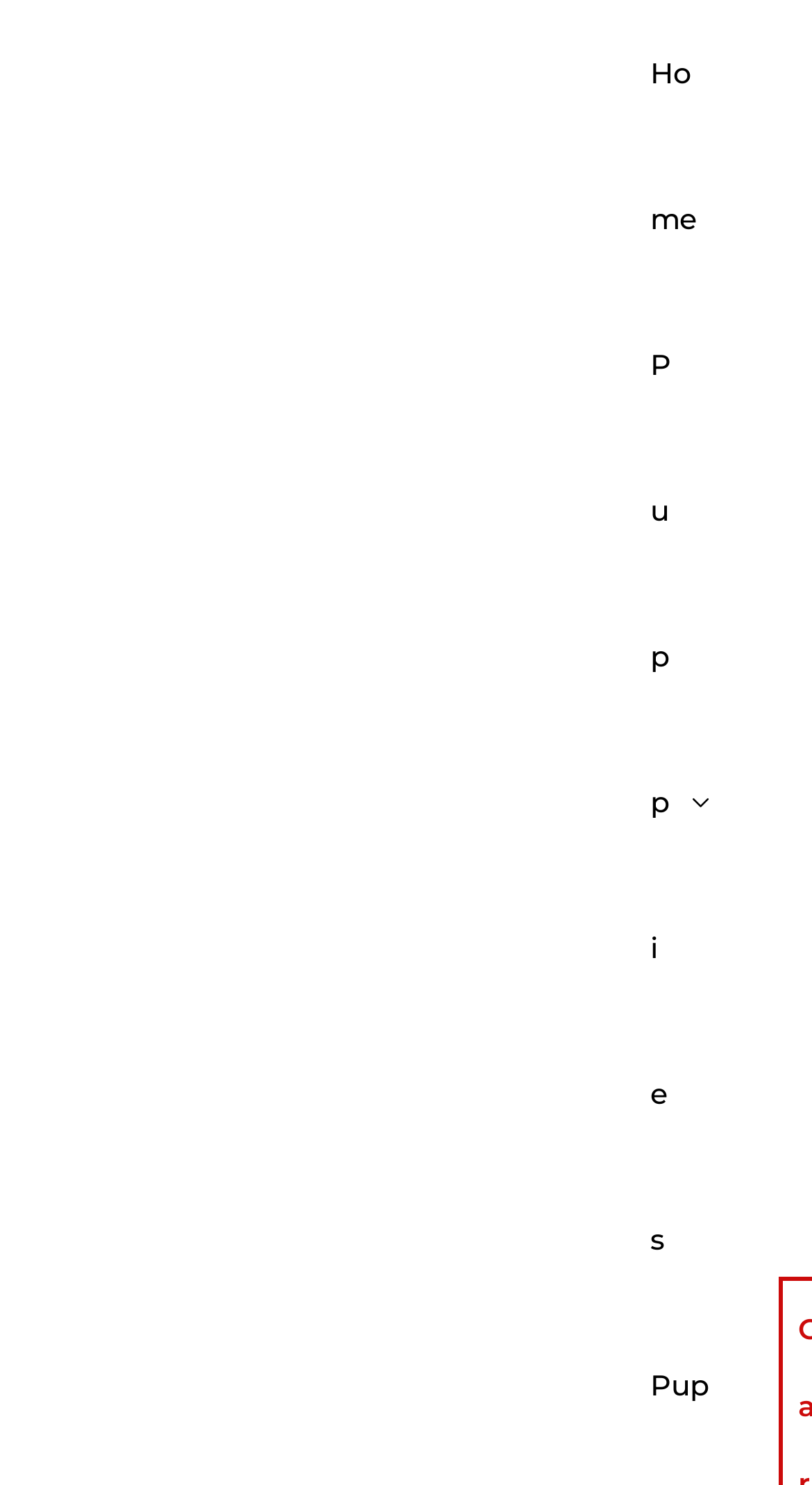Please specify the bounding box coordinates in the format (top-left x, top-left y, bottom-right x, bottom-right y), with values ranging from 0 to 1. Identify the bounding box for the UI component described as follows: Puppies

[0.766, 0.196, 0.908, 0.884]